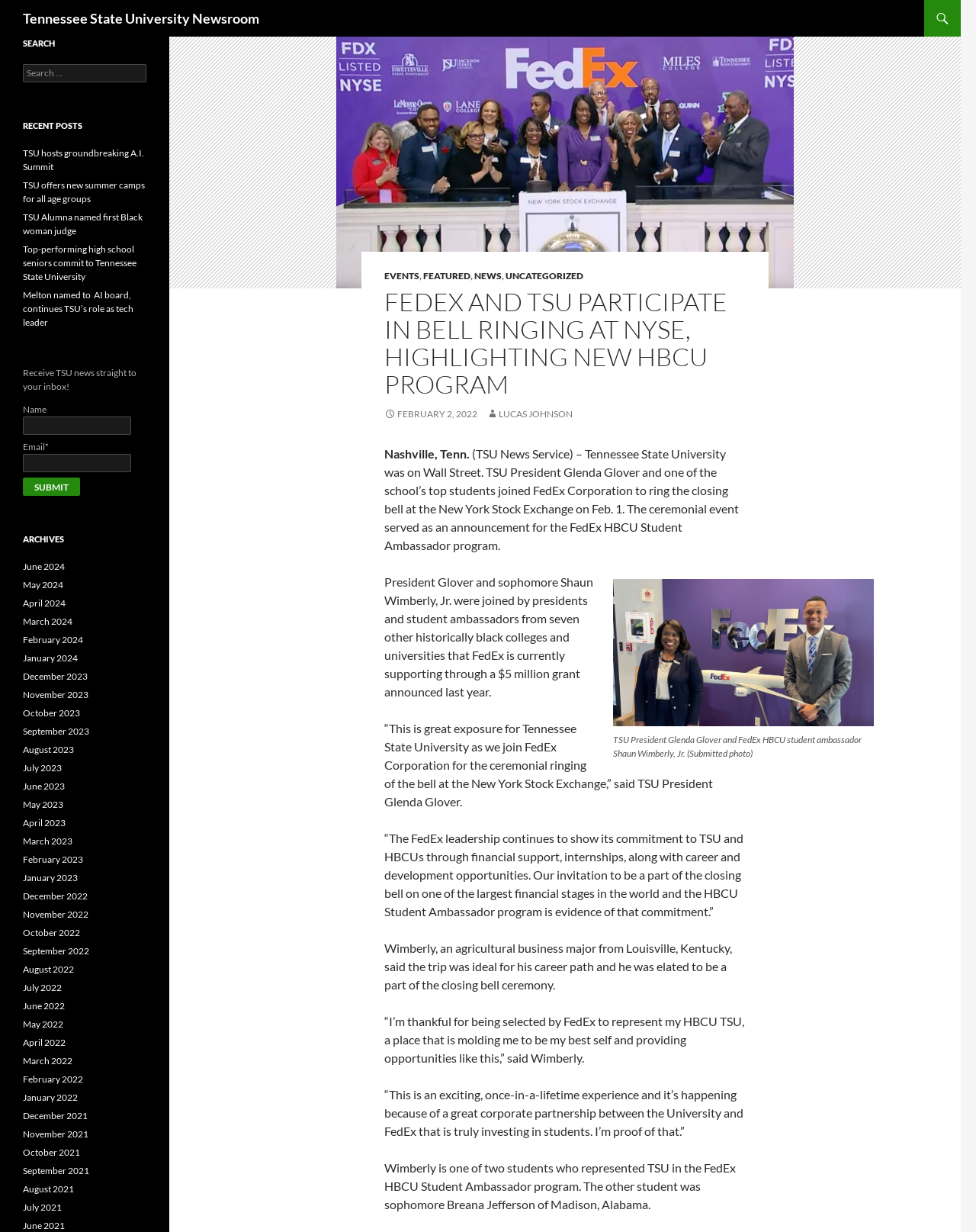Examine the image carefully and respond to the question with a detailed answer: 
What is the name of the university mentioned in the article?

The article mentions 'Tennessee State University' in the title and throughout the content, indicating that it is the university being referred to.